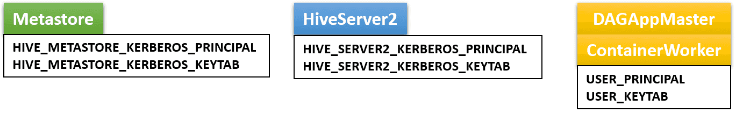Give an in-depth description of what is happening in the image.

The image illustrates the configuration of service keytab files for various components in a Kerberos authentication setup within a Kubernetes environment. It visually categorizes four essential elements: Metastore, HiveServer2, DAGAppMaster, and ContainerWorker. Each component is associated with its respective Kerberos principal and keytab variables, which are crucial for authentication and secure communication.

- **Metastore** is shown in green, highlighting its associated variables: `HIVE_METASTORE_KERBEROS_PRINCIPAL` and `HIVE_METASTORE_KERBEROS_KEYTAB`.
- **HiveServer2**, depicted in blue, features its corresponding variables: `HIVE_SERVER2_KERBEROS_PRINCIPAL` and `HIVE_SERVER2_KERBEROS_KEYTAB`.
- **DAGAppMaster** and **ContainerWorker** are represented in yellow, indicating their shared user principal and keytab configurations denoted as `USER_PRINCIPAL` and `USER_KEYTAB`.

This diagram serves as a practical reference for administrators setting up and managing secure access in a Hadoop ecosystem running on Kubernetes, emphasizing the necessity of proper keytab file management for effective authentication.